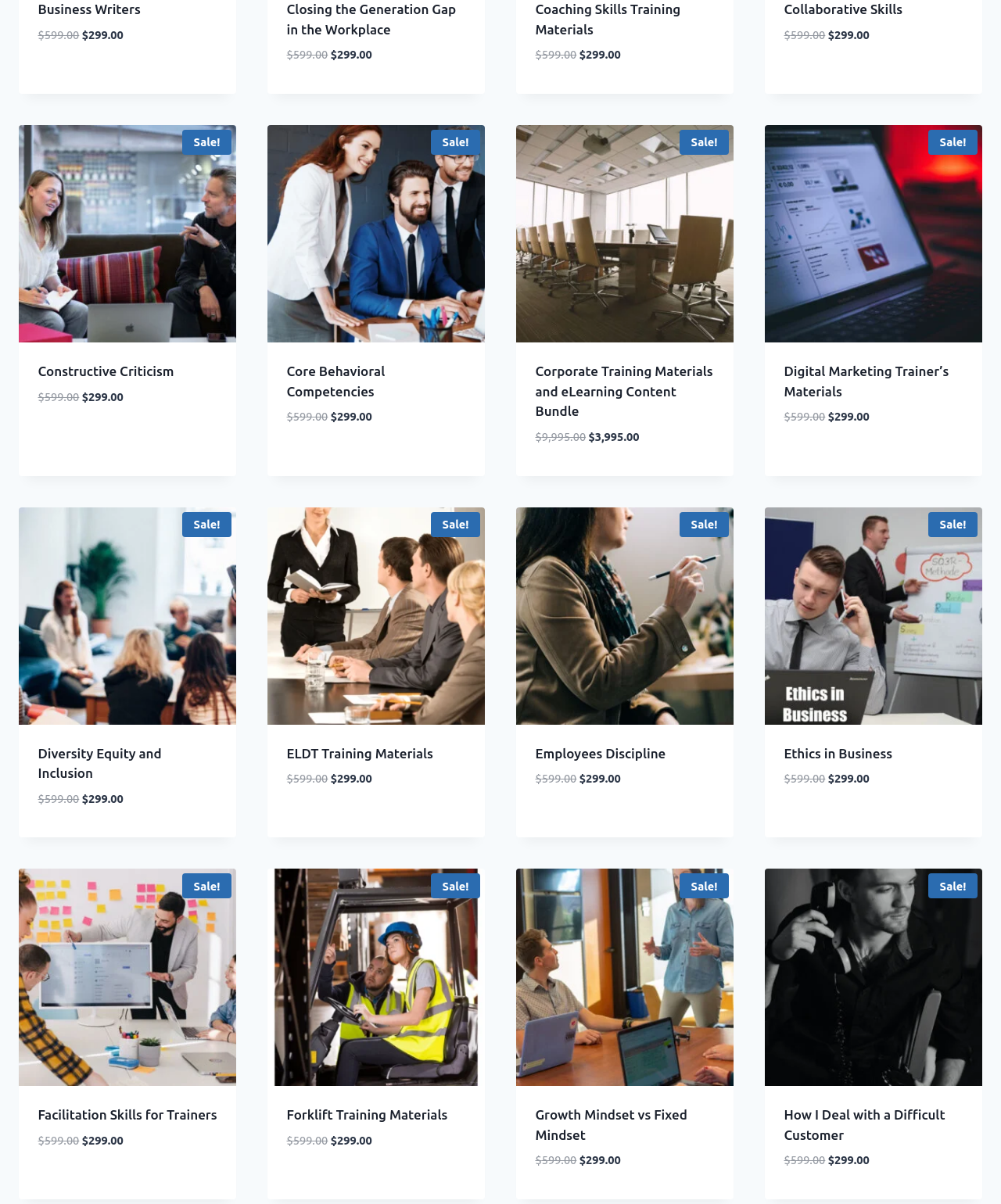Please determine the bounding box coordinates for the element that should be clicked to follow these instructions: "Click on 'Business Writers'".

[0.038, 0.002, 0.14, 0.014]